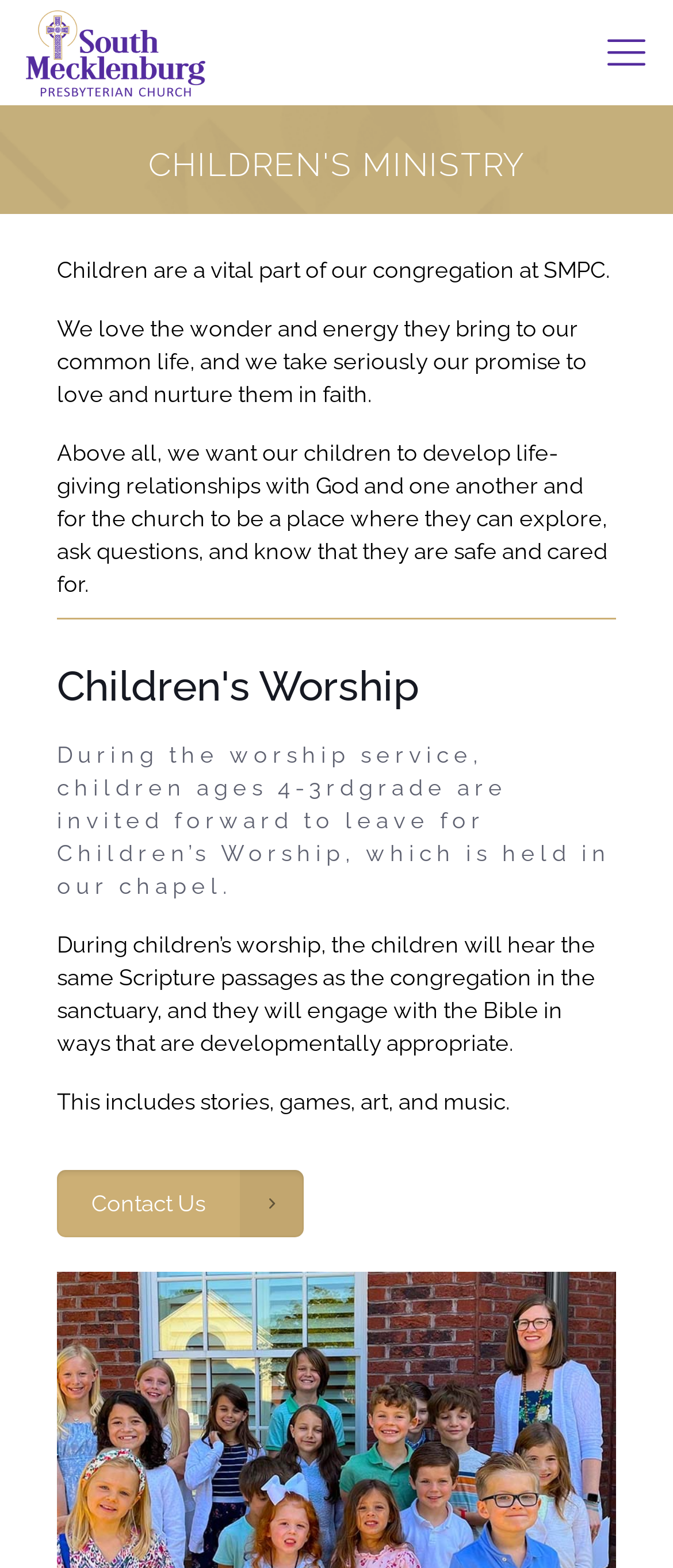Use a single word or phrase to answer the question: What is the age range for Children's Worship?

4-3rd grade